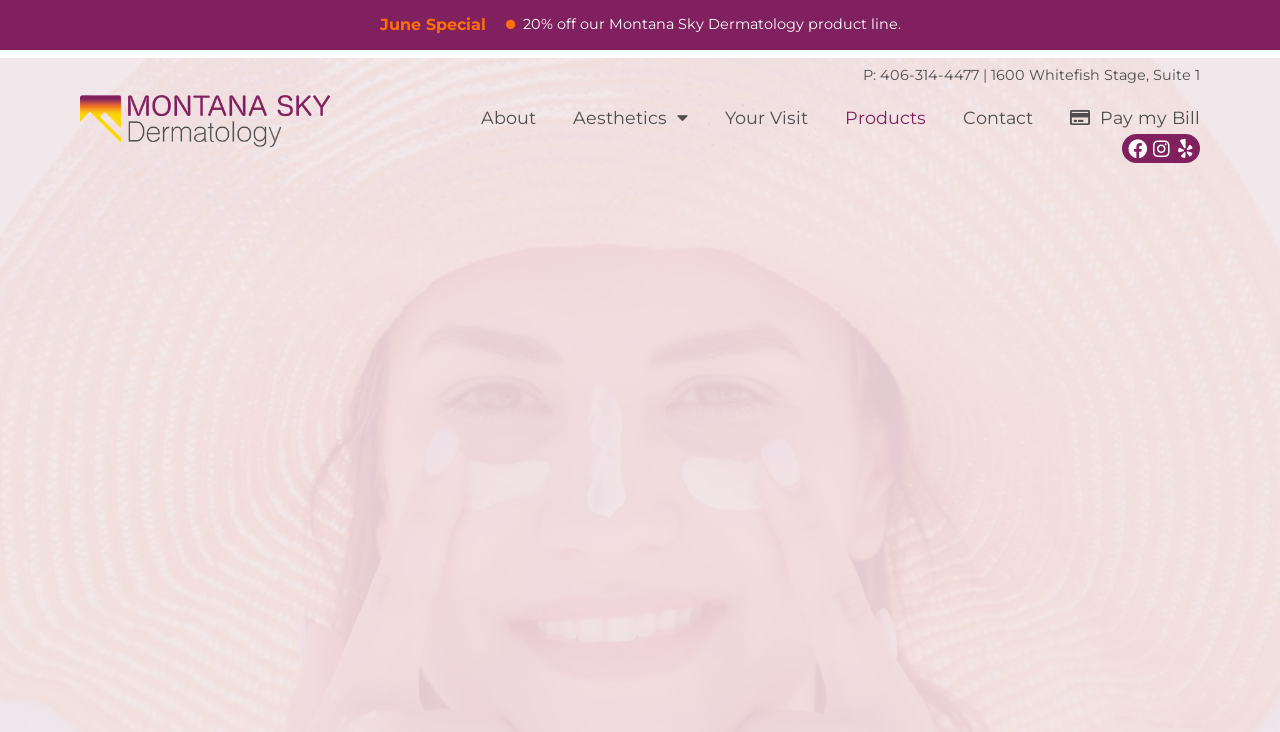Please determine the bounding box coordinates of the element to click in order to execute the following instruction: "Learn about Aesthetics". The coordinates should be four float numbers between 0 and 1, specified as [left, top, right, bottom].

[0.448, 0.146, 0.521, 0.175]